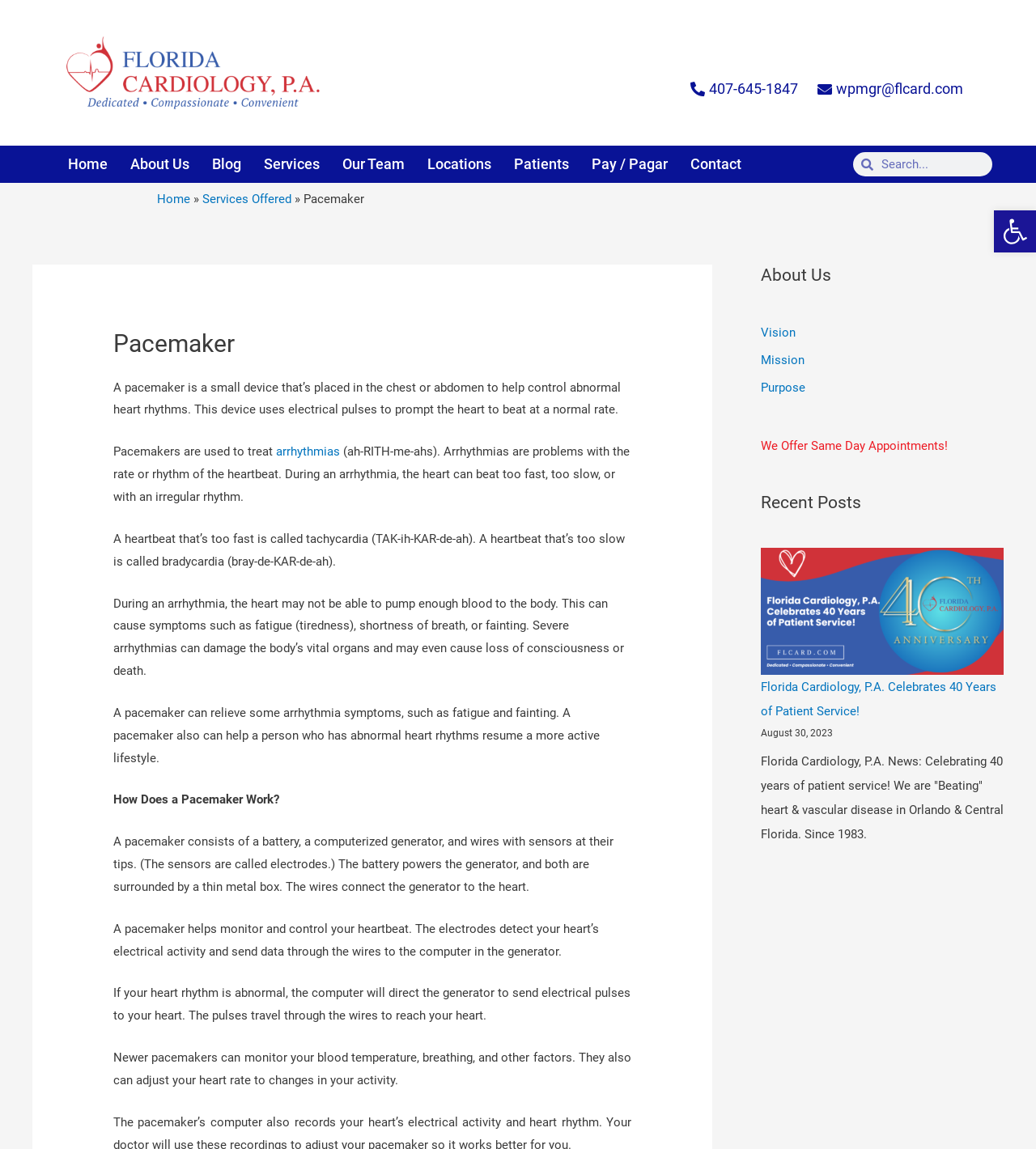Determine the bounding box coordinates of the clickable region to execute the instruction: "Read about 'arrhythmias'". The coordinates should be four float numbers between 0 and 1, denoted as [left, top, right, bottom].

[0.266, 0.387, 0.328, 0.399]